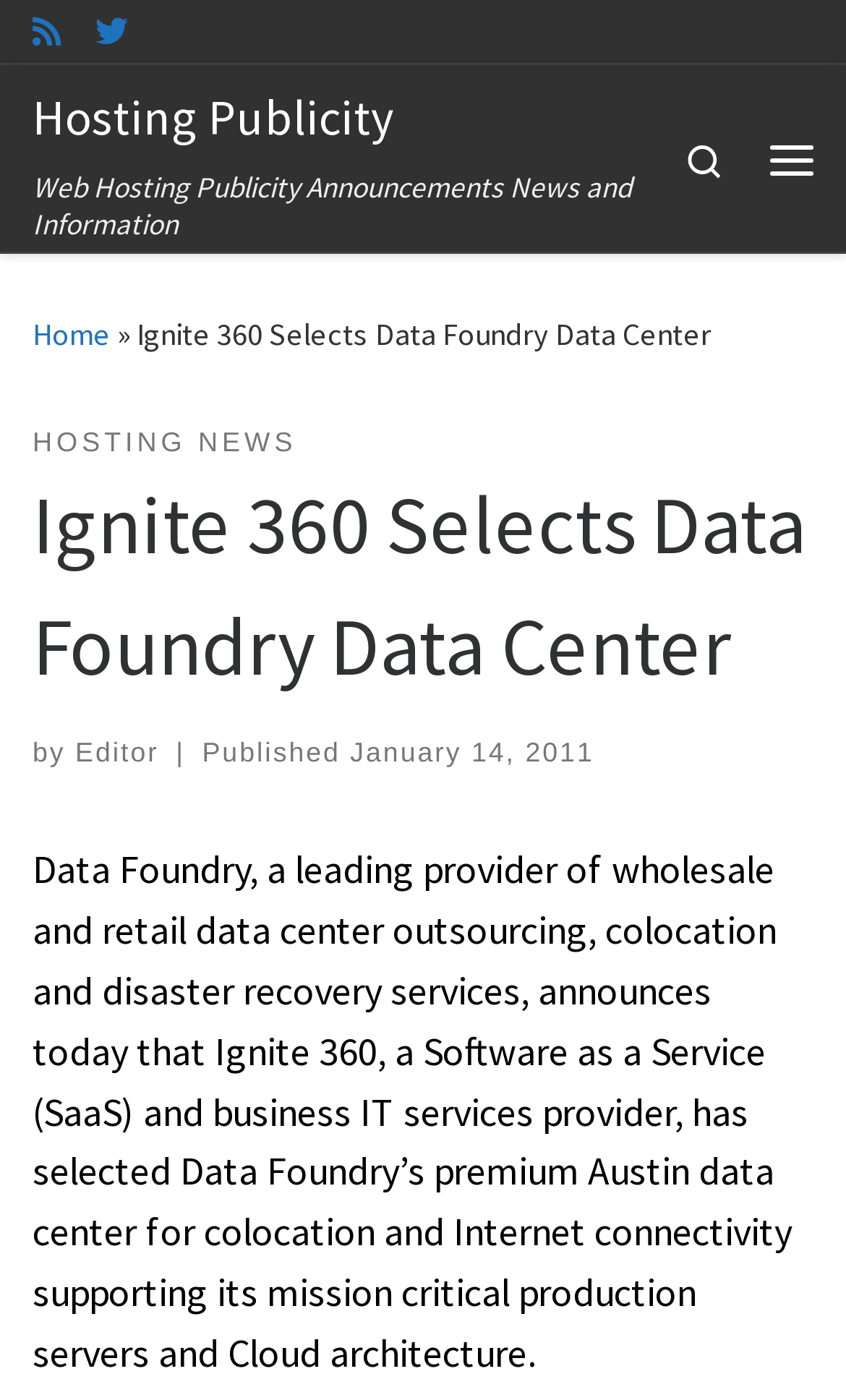What is the location of the data center?
Please use the image to deliver a detailed and complete answer.

The webpage mentions that Ignite 360 has selected Data Foundry's premium Austin data center for colocation and Internet connectivity, indicating that the data center is located in Austin.